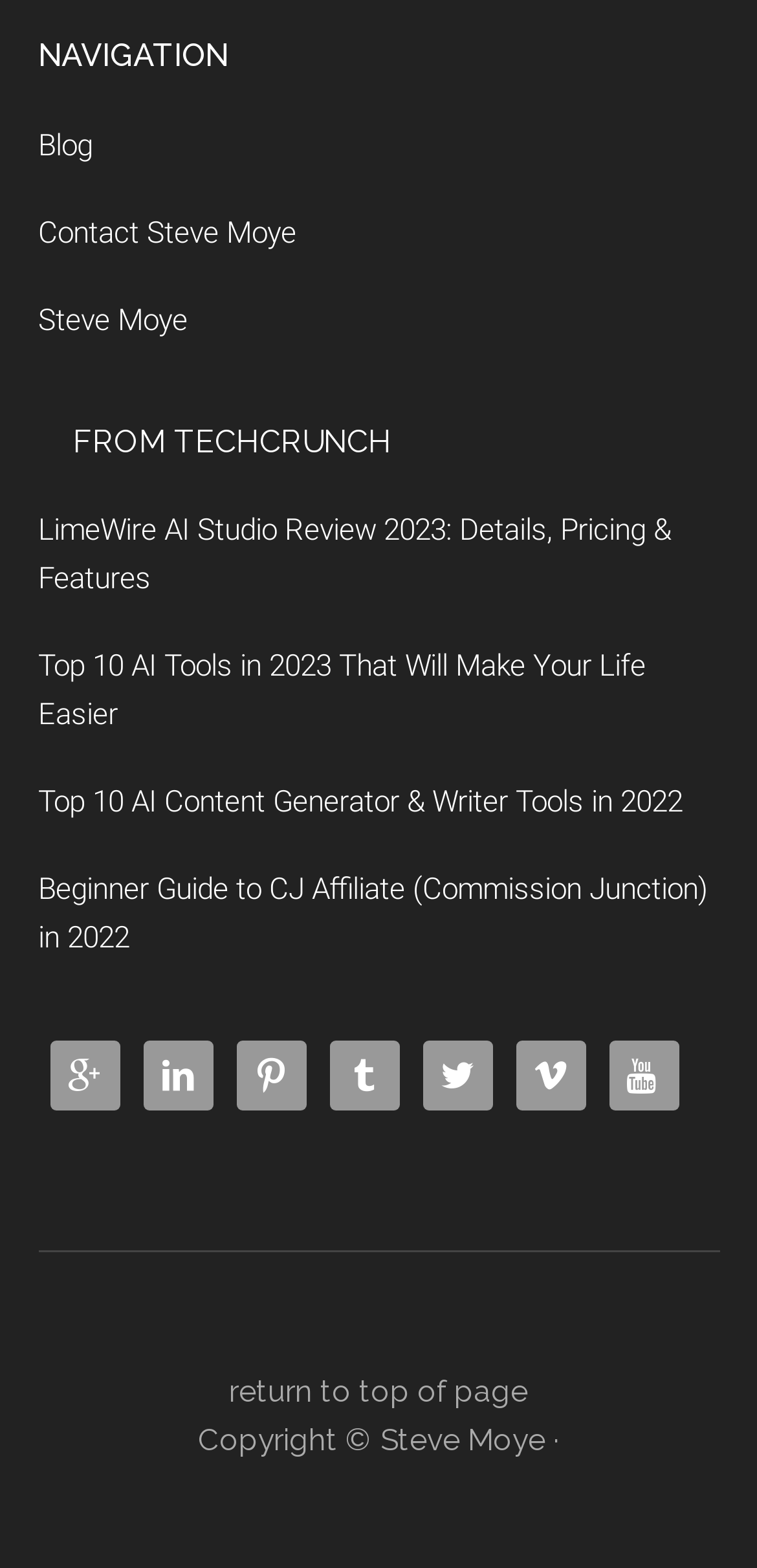Bounding box coordinates are to be given in the format (top-left x, top-left y, bottom-right x, bottom-right y). All values must be floating point numbers between 0 and 1. Provide the bounding box coordinate for the UI element described as: 

[0.804, 0.664, 0.896, 0.708]